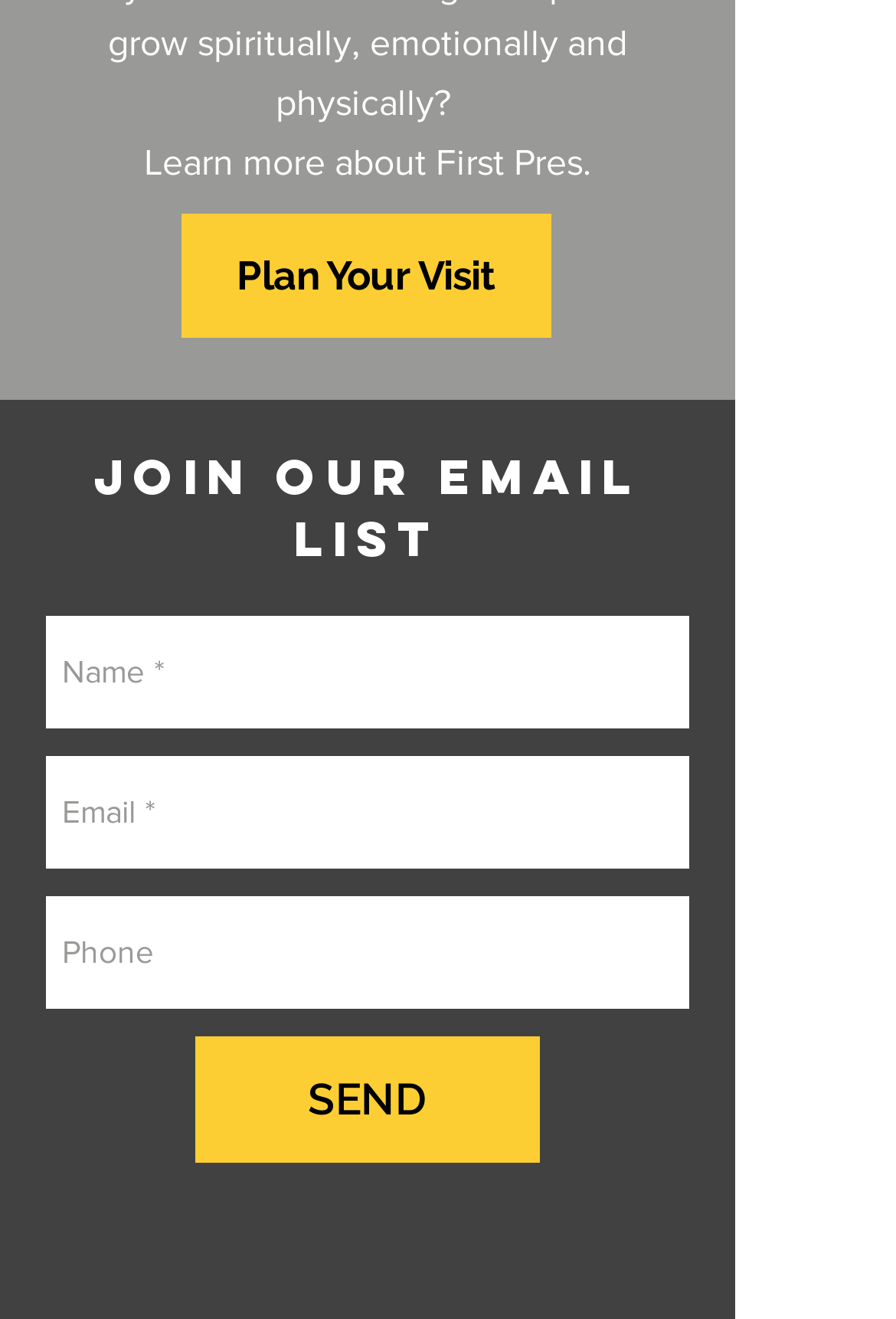What is the vertical position of the 'SEND' button relative to the 'JOIN OUR EMAIL LIST' heading?
Look at the image and answer with only one word or phrase.

Below